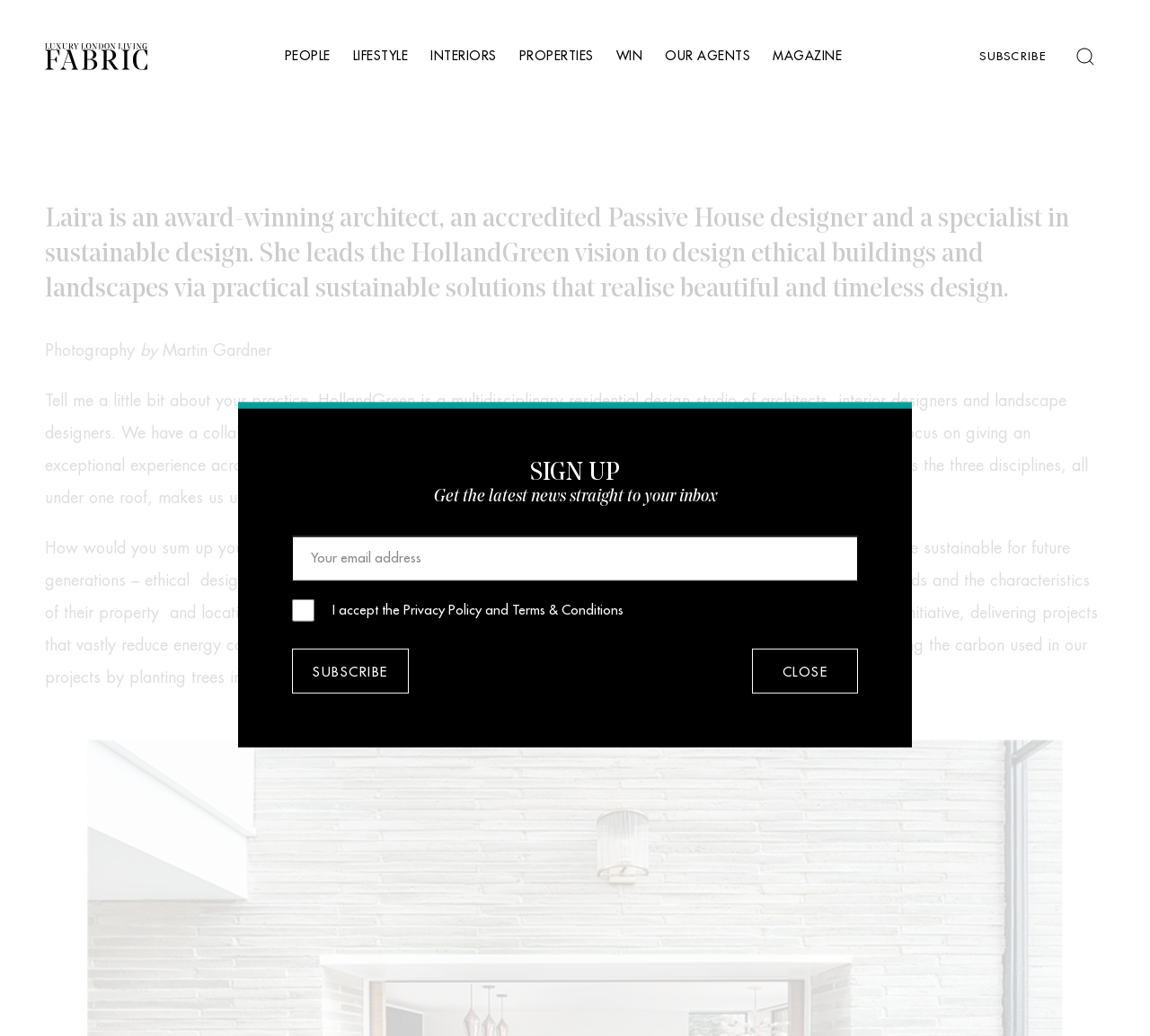Answer this question in one word or a short phrase: What is the purpose of the 'SUBSCRIBE' button?

To receive latest news